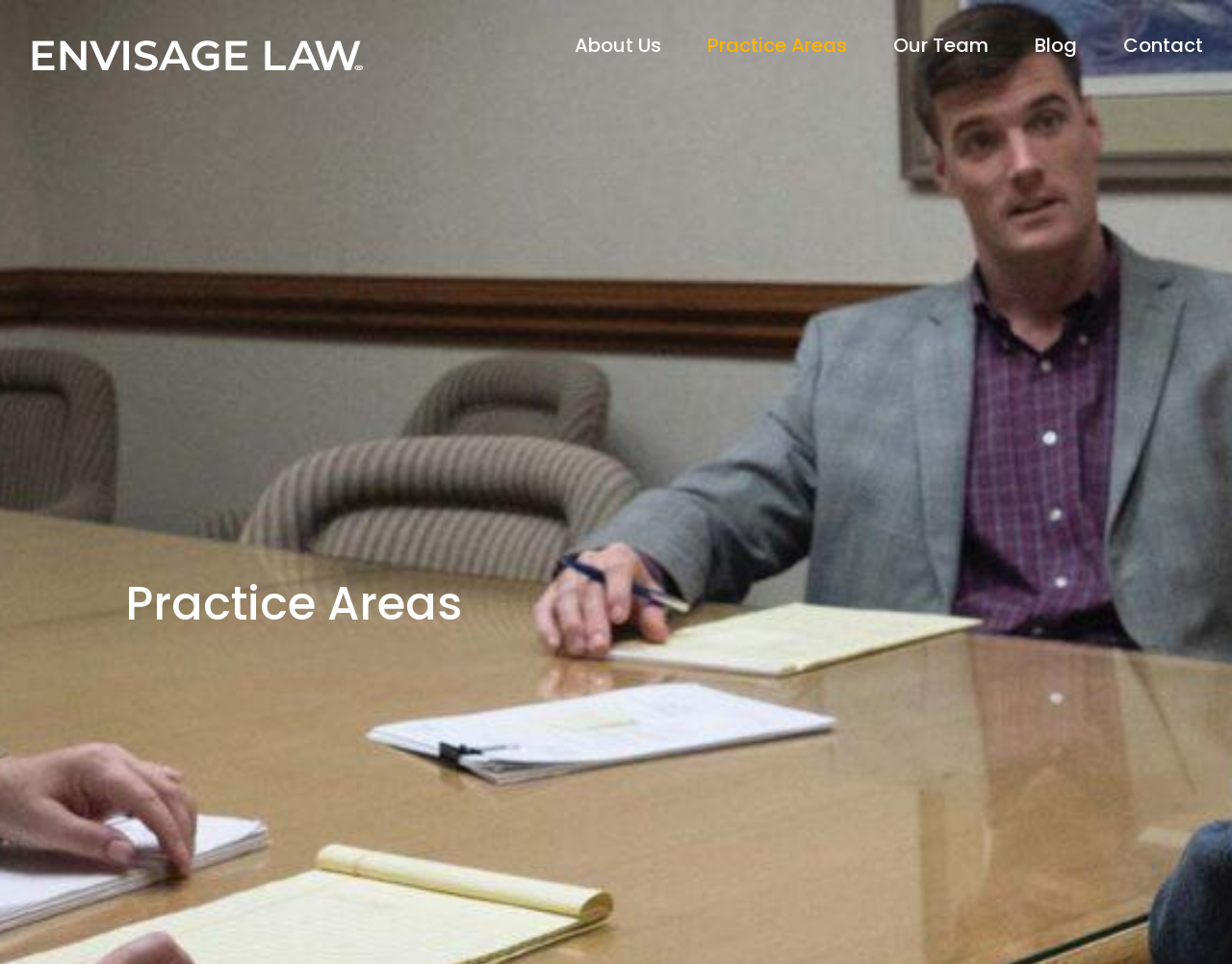Give an extensive and precise description of the webpage.

The webpage is about Employment Law and is part of the Envisage Law website. At the top left corner, there is the Envisage Law logo, which is an image linked to the website's homepage. 

Below the logo, there is a main navigation menu that spans across the top of the page, containing five links: "About Us", "Practice Areas", "Our Team", "Blog", and "Contact". The "Practice Areas" link has a dropdown menu.

Further down the page, there is a prominent heading that reads "Practice Areas", which is centered and takes up a significant portion of the page's width. This heading is likely the title of the main content section, which is not fully described in the provided accessibility tree.

The meta description suggests that the page will discuss the importance of an effective and motivated workforce for businesses and how Envisage Law can help mitigate disruptions. However, the exact content of the page is not fully described in the provided accessibility tree.